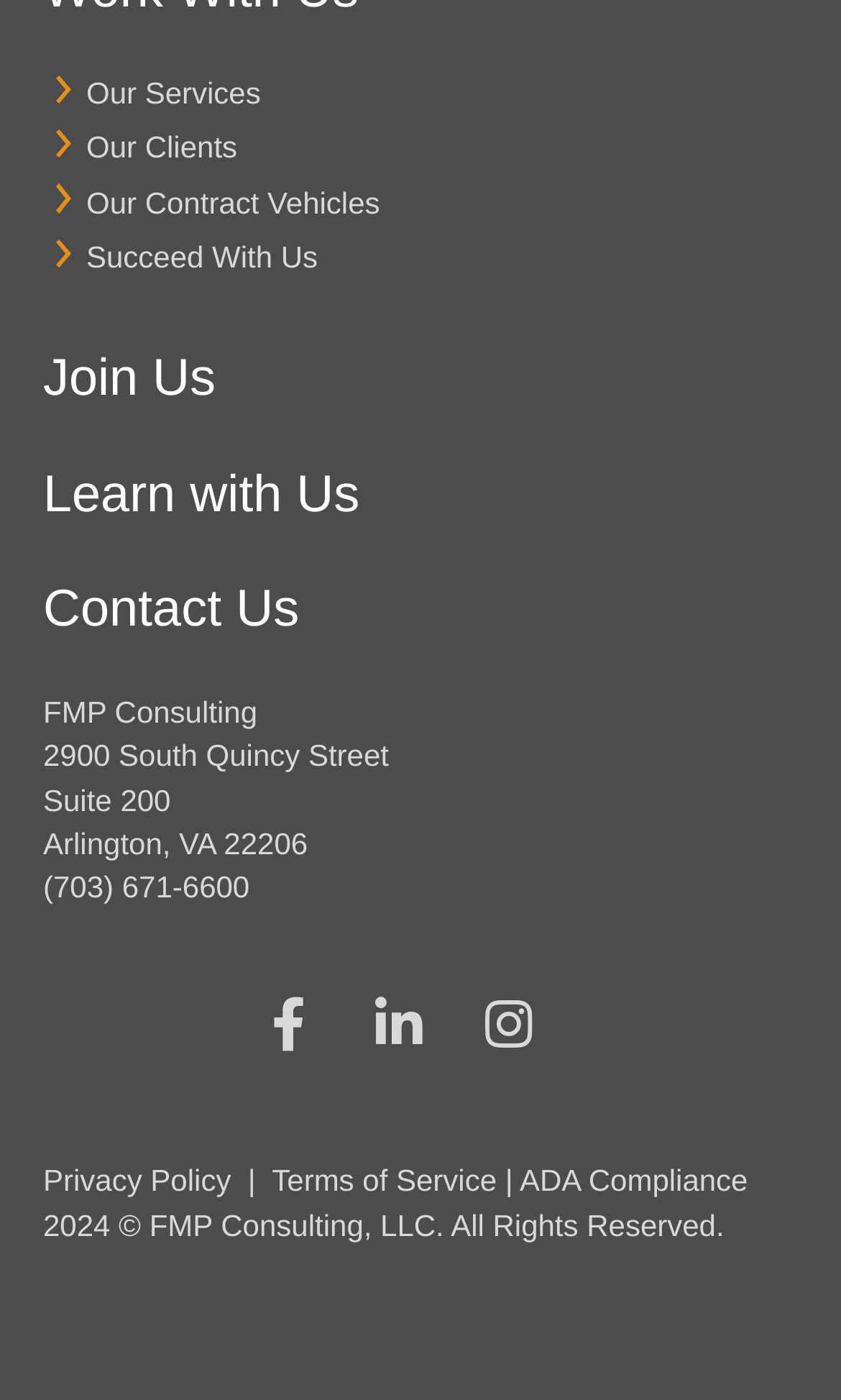Find the bounding box coordinates for the area you need to click to carry out the instruction: "Click on the 'Home' link". The coordinates should be four float numbers between 0 and 1, indicated as [left, top, right, bottom].

None